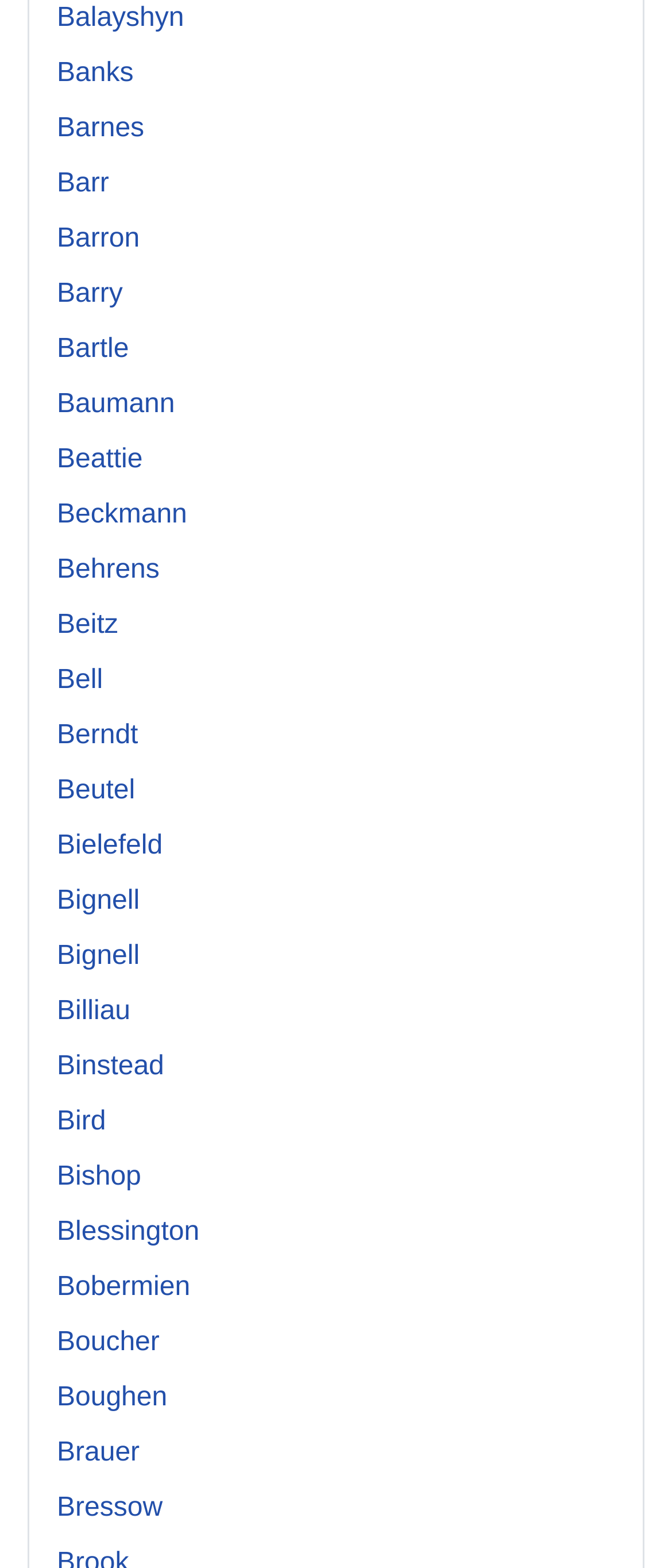Give a one-word or short-phrase answer to the following question: 
How many links are on this webpage?

504